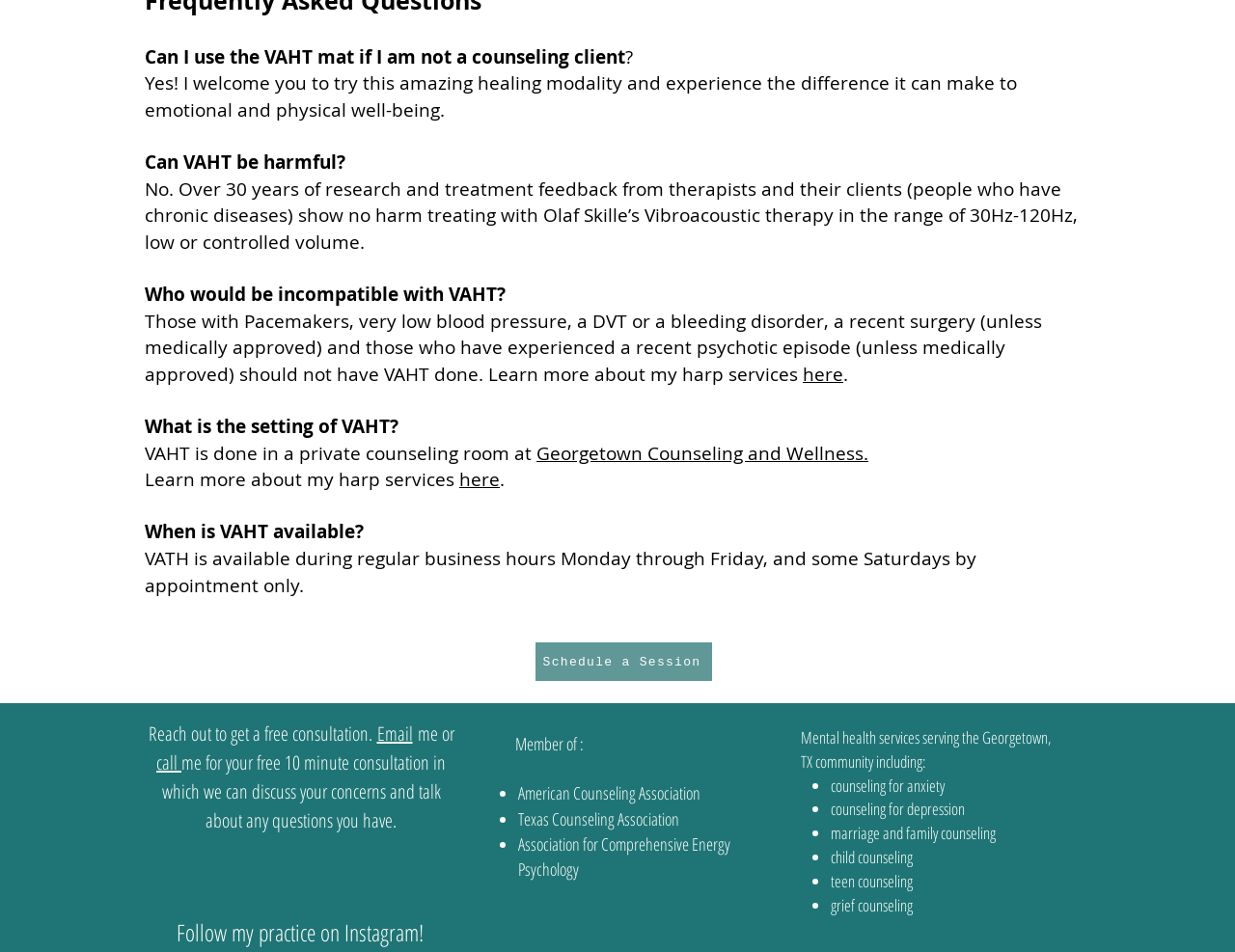What is VAHT?
Provide a fully detailed and comprehensive answer to the question.

VAHT stands for Vibroacoustic therapy, which is a healing modality mentioned on the webpage. It is described as a way to experience emotional and physical well-being.